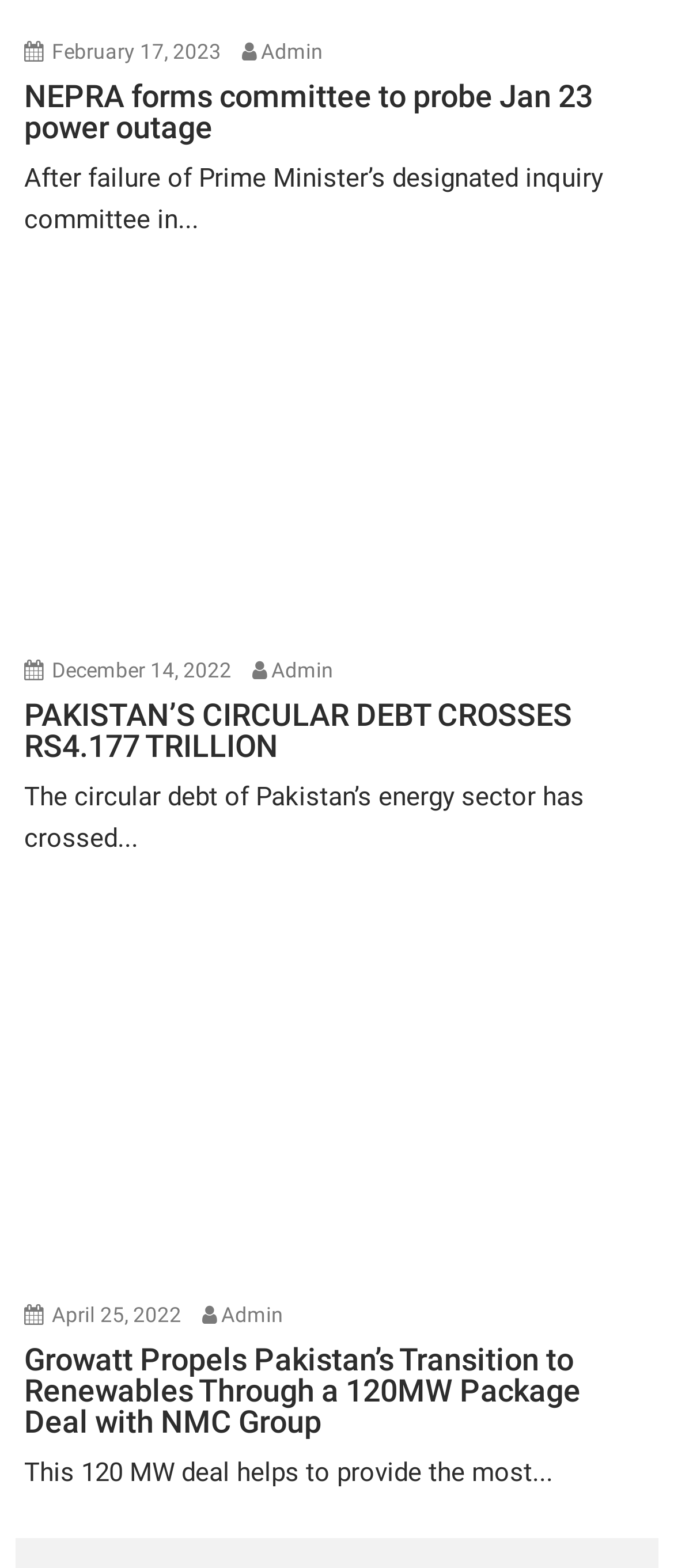Could you specify the bounding box coordinates for the clickable section to complete the following instruction: "View details about Growatt Propels Pakistan’s Transition to Renewables Through a 120MW Package Deal with NMC Group"?

[0.036, 0.858, 0.964, 0.917]